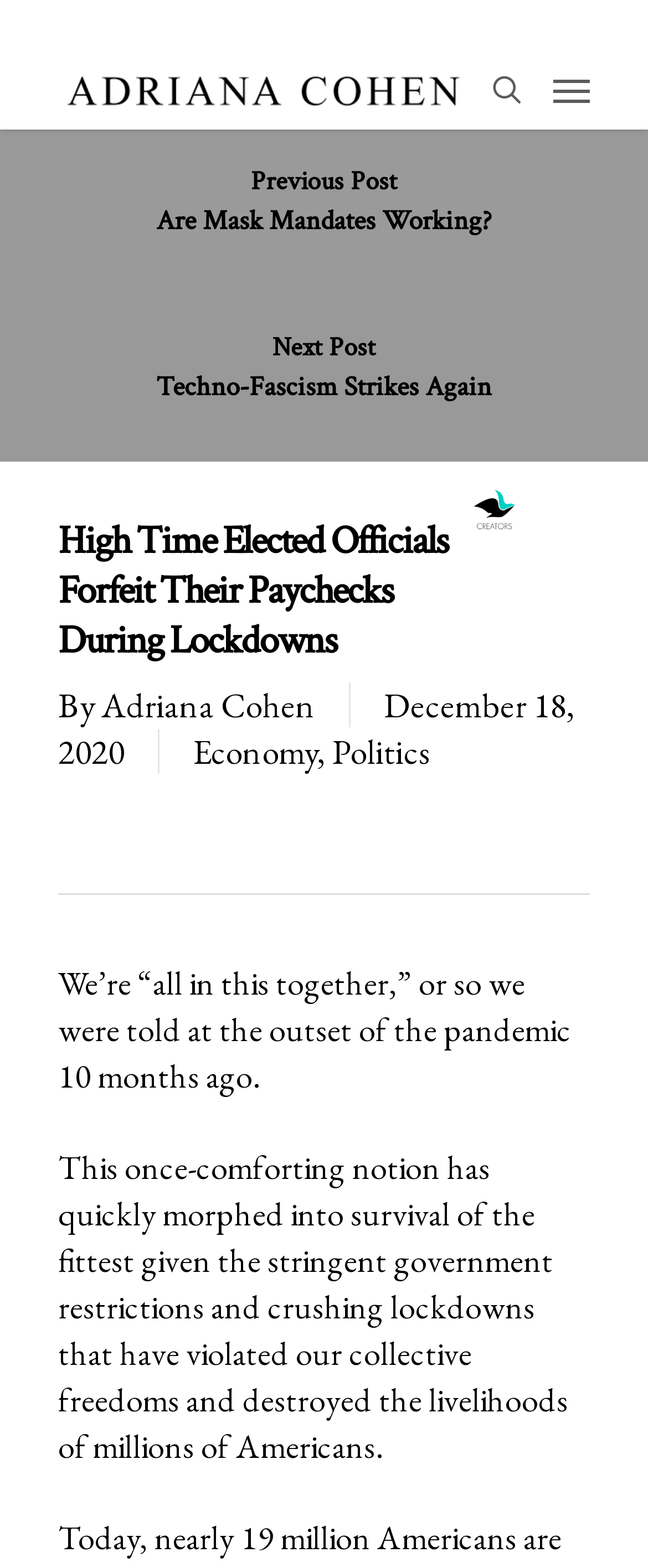What is the title of the next post?
Please give a detailed and elaborate explanation in response to the question.

The title of the next post can be found by looking at the 'Next Post' link, which has the title 'Techno-Fascism Strikes Again'.